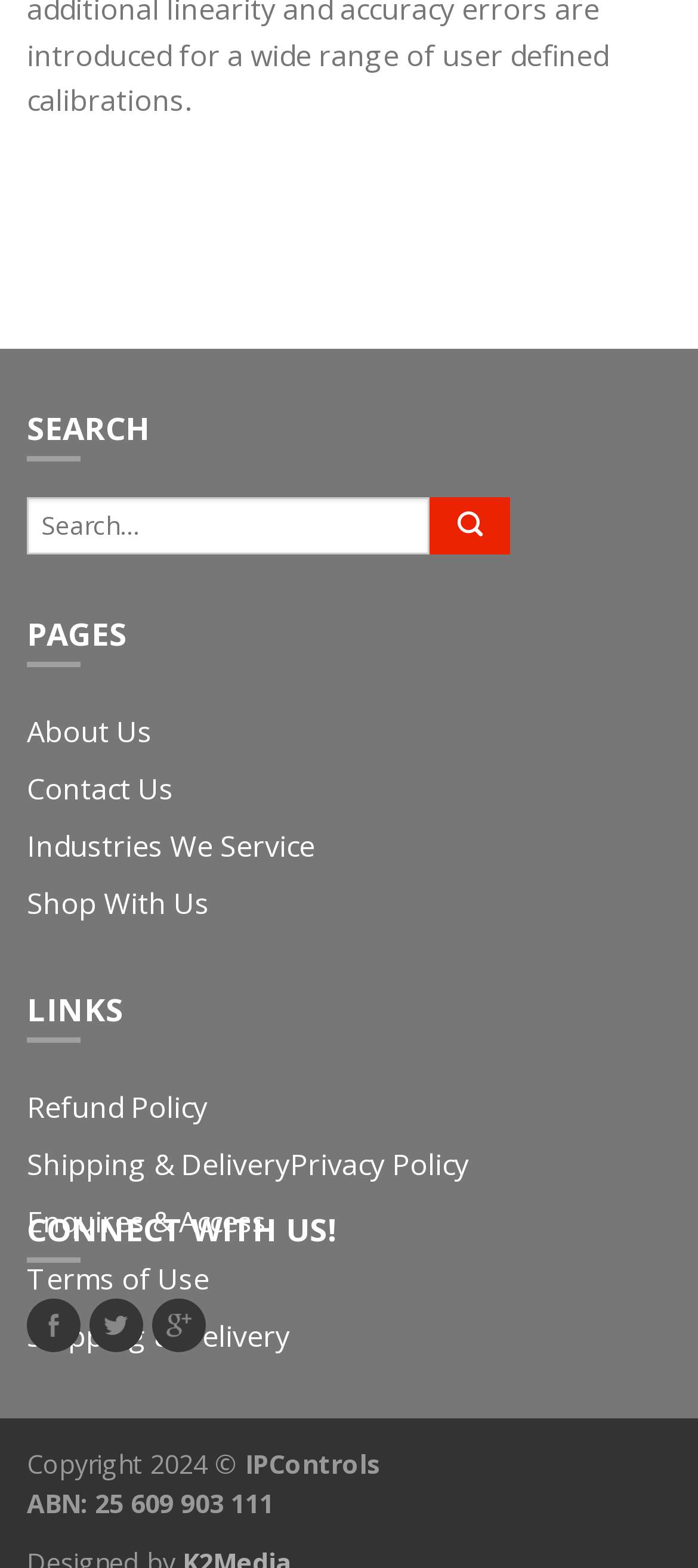Can you specify the bounding box coordinates of the area that needs to be clicked to fulfill the following instruction: "search for something"?

[0.038, 0.317, 0.615, 0.354]